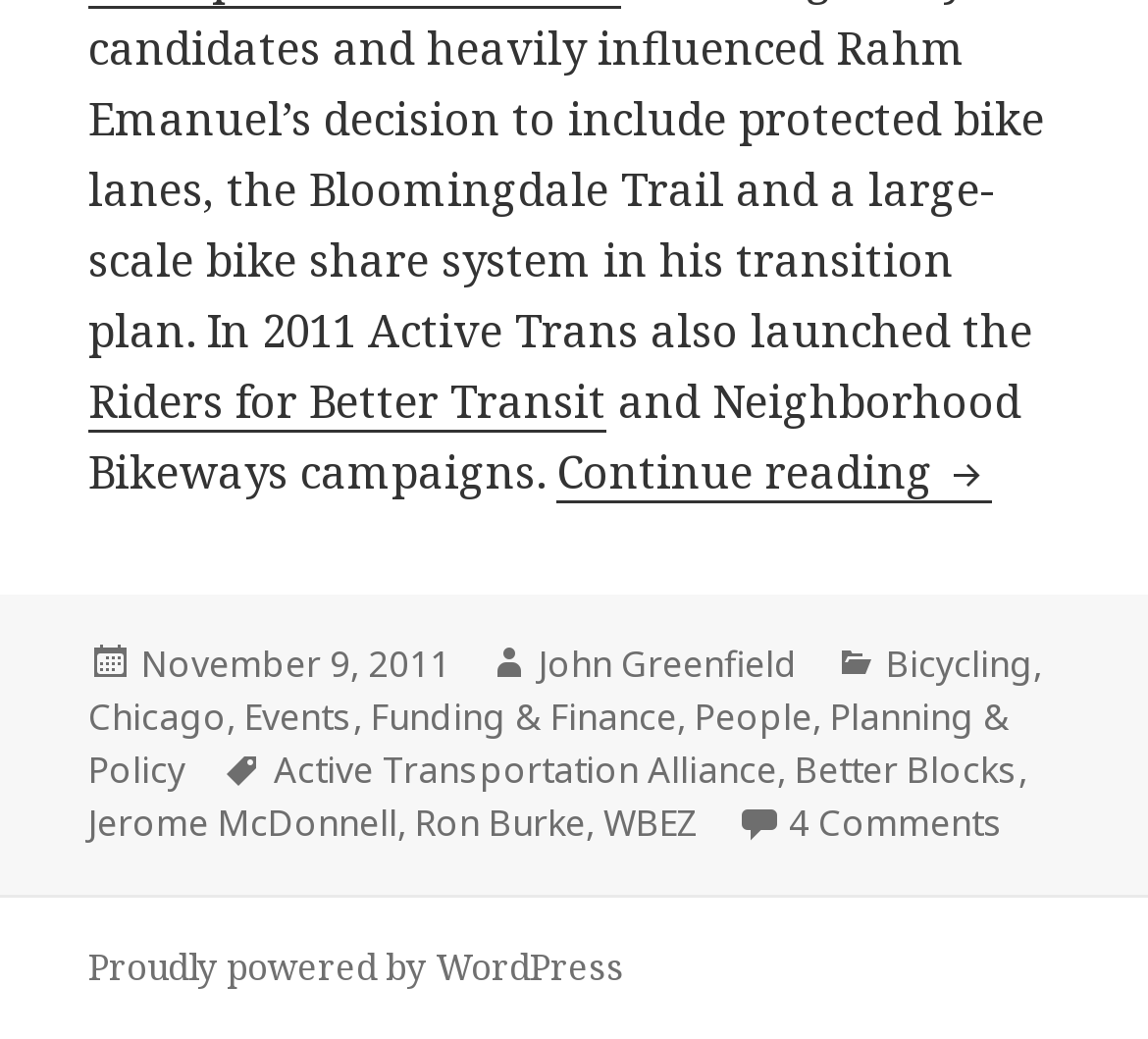Examine the image carefully and respond to the question with a detailed answer: 
What is the title of the article?

I found the title of the article by looking at the link element with the text 'WBEZ’s Jerome McDonnell talks bike commuting at Active Trans’ annual member meeting' which is likely to be the title of the article.